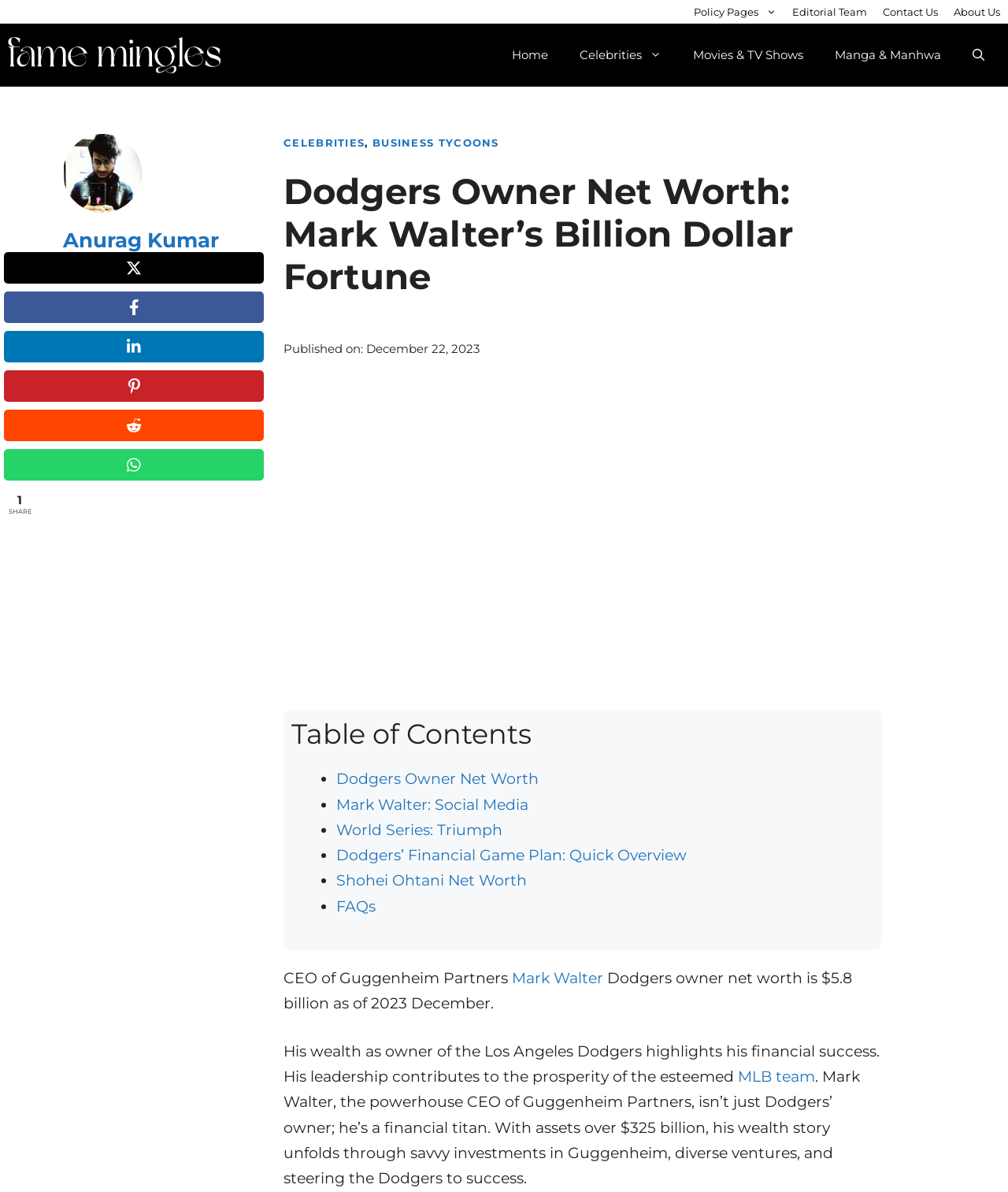Refer to the image and provide an in-depth answer to the question:
What is the name of the team that Mark Walter leads to success?

The answer can be found in the paragraph that starts with 'His wealth as owner of the Los Angeles Dodgers highlights his financial success.' The paragraph mentions that Mark Walter leads the Los Angeles Dodgers to success.